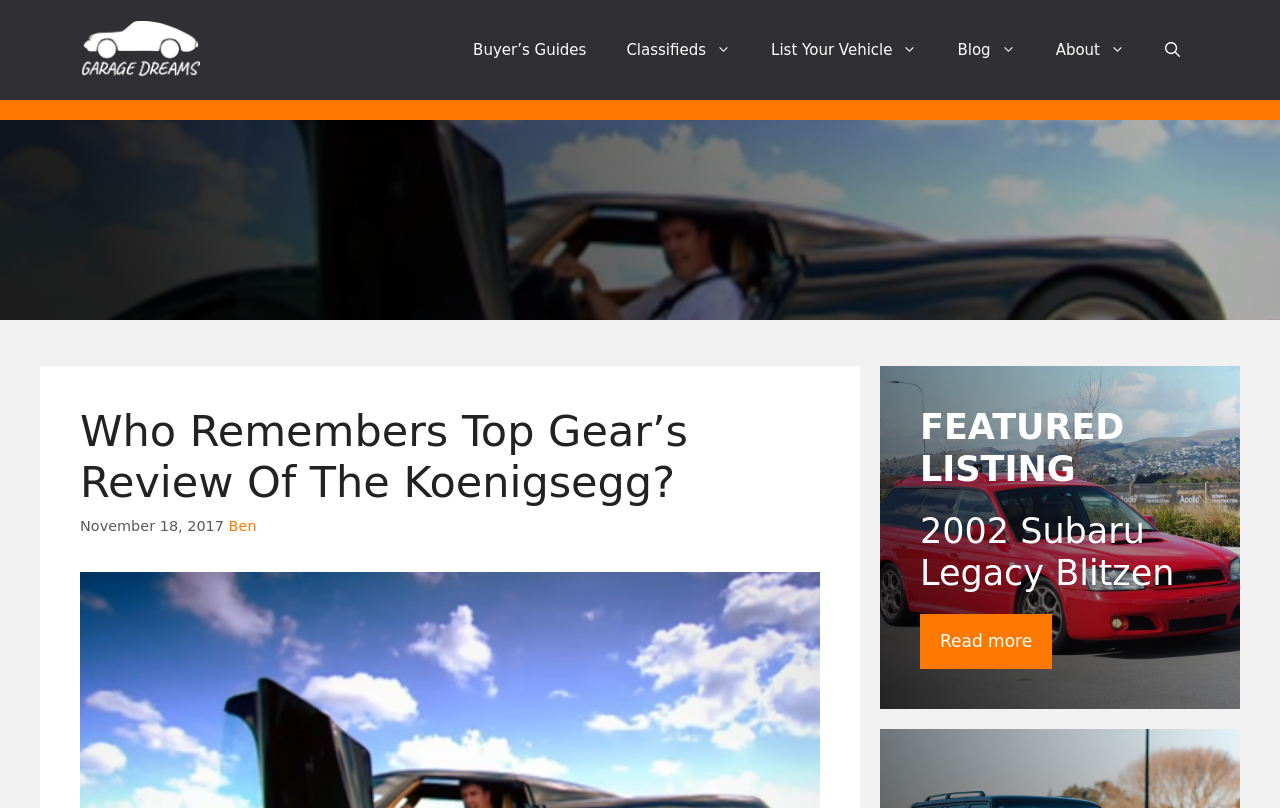Examine the image and give a thorough answer to the following question:
What is the date of the article?

The date of the article is mentioned below the heading, with a time element that reads 'November 18, 2017', indicating that the article was published on this date.